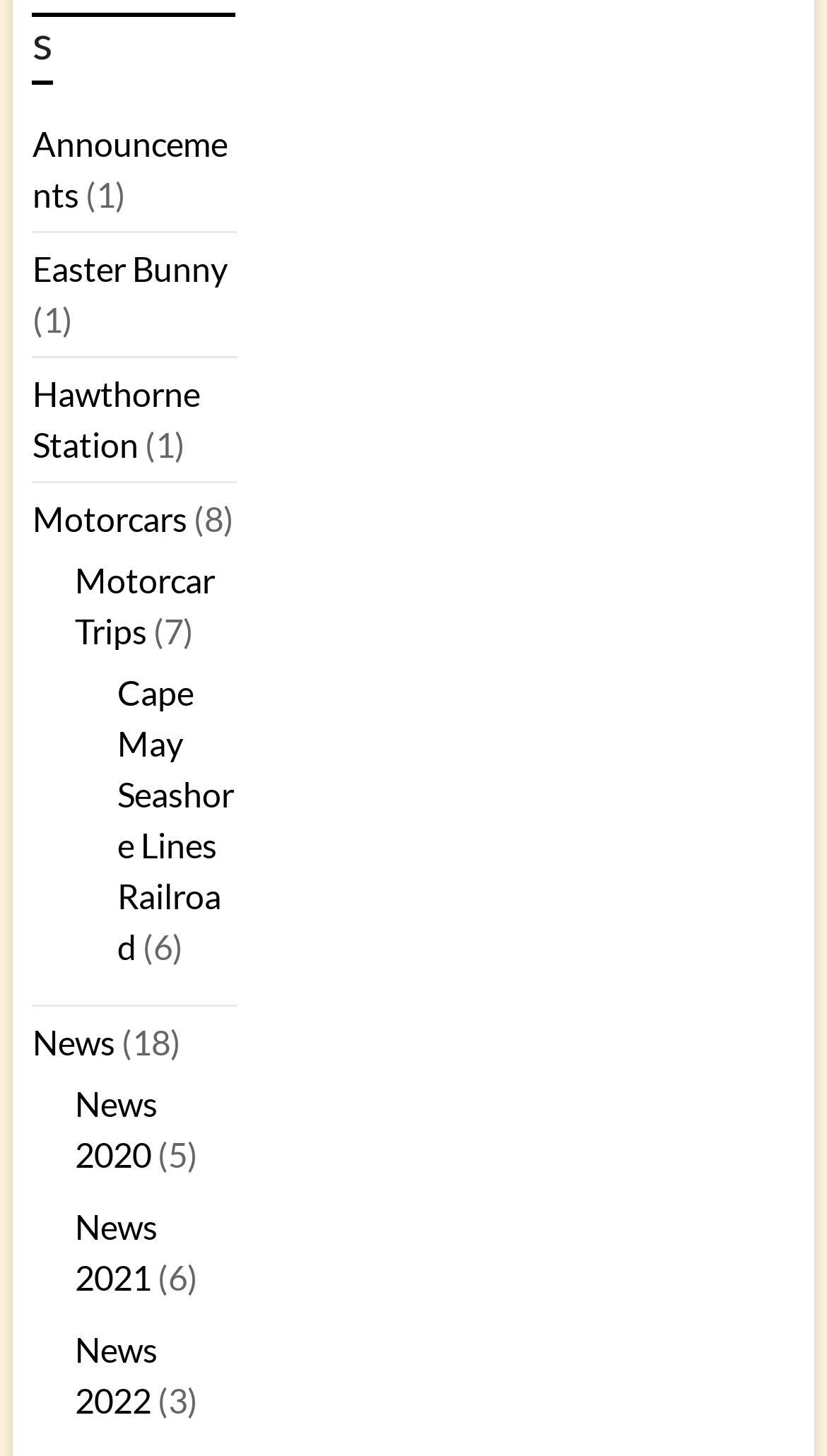Locate the bounding box coordinates of the clickable area to execute the instruction: "Go to Hawthorne Station". Provide the coordinates as four float numbers between 0 and 1, represented as [left, top, right, bottom].

[0.039, 0.257, 0.242, 0.319]